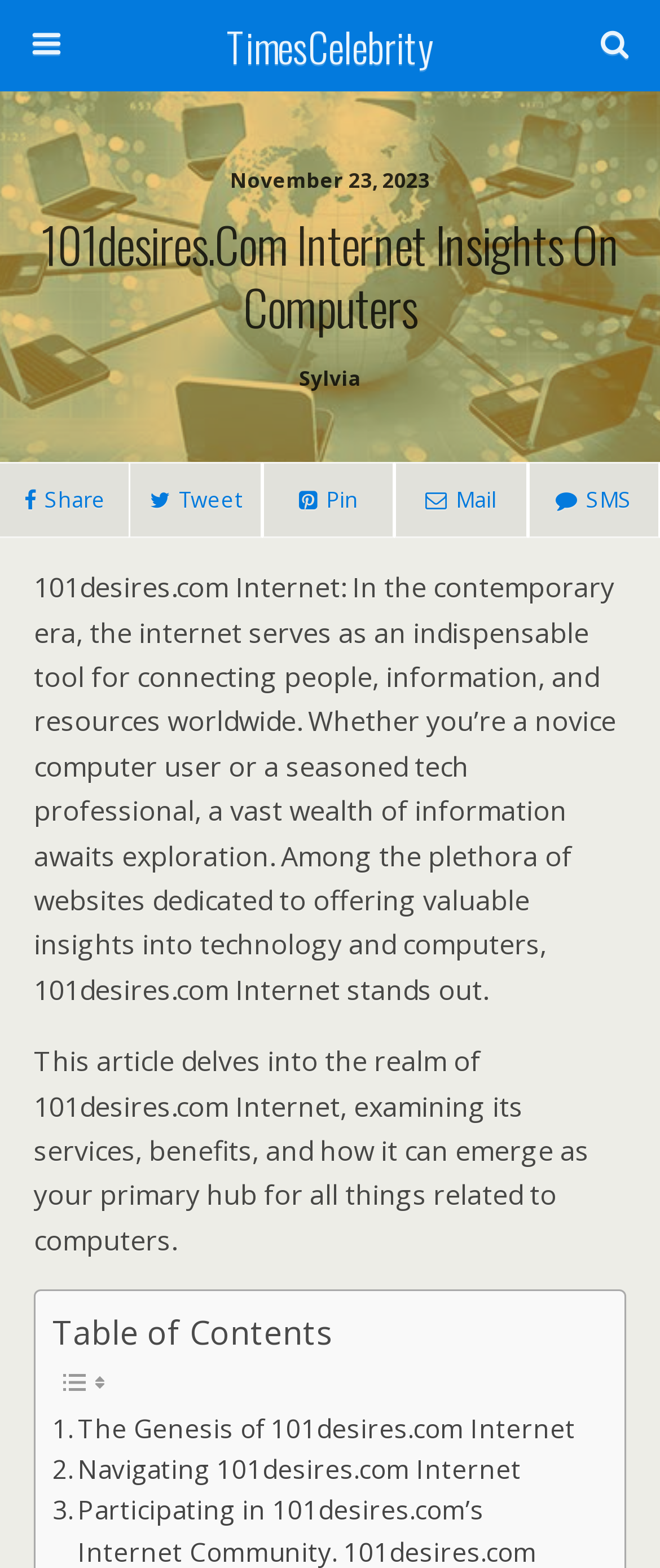Identify the bounding box coordinates of the section that should be clicked to achieve the task described: "Search this website".

[0.054, 0.065, 0.756, 0.091]